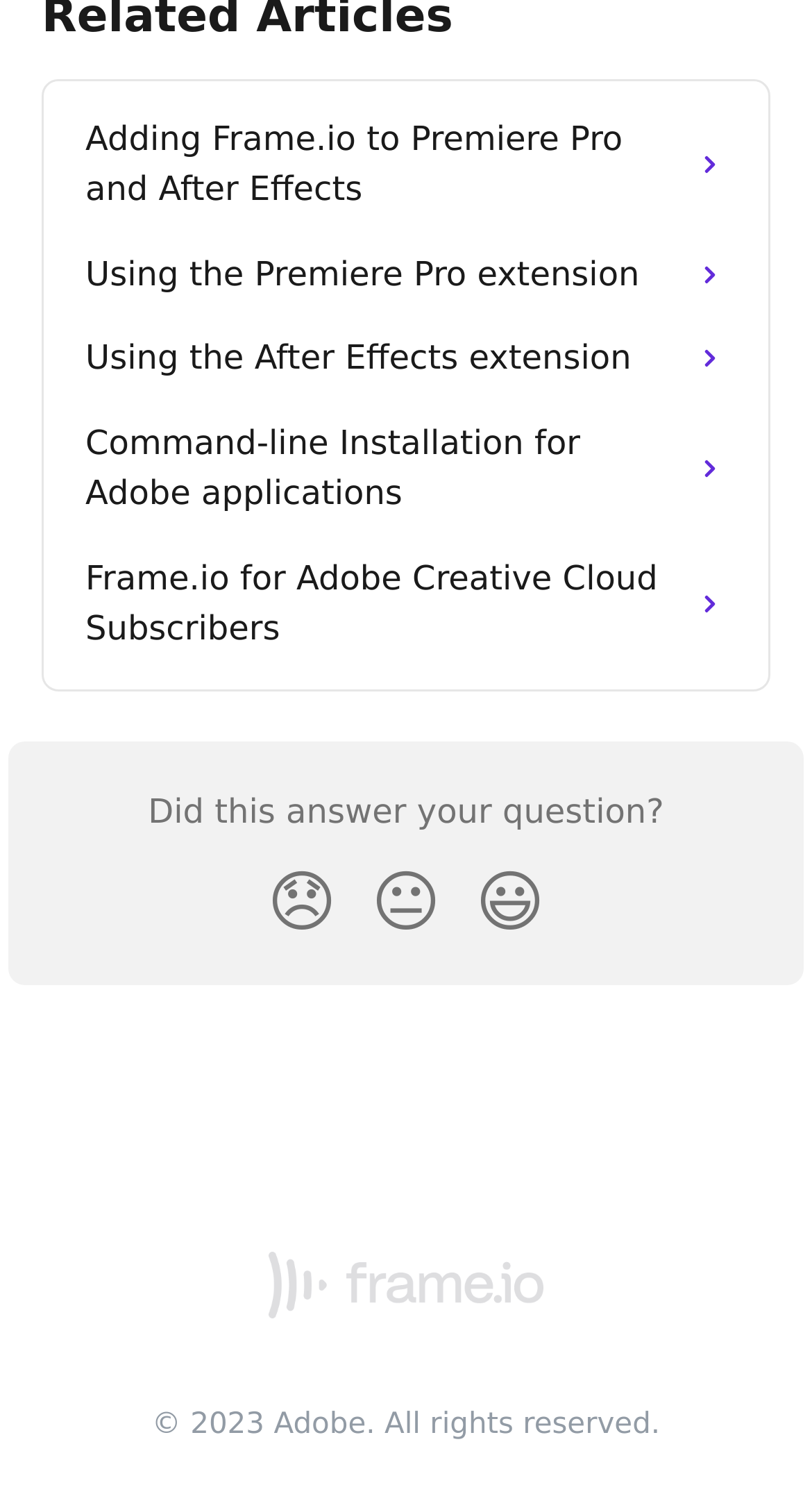Locate the bounding box coordinates of the area you need to click to fulfill this instruction: 'Click the link to view copyright information'. The coordinates must be in the form of four float numbers ranging from 0 to 1: [left, top, right, bottom].

[0.187, 0.933, 0.813, 0.955]